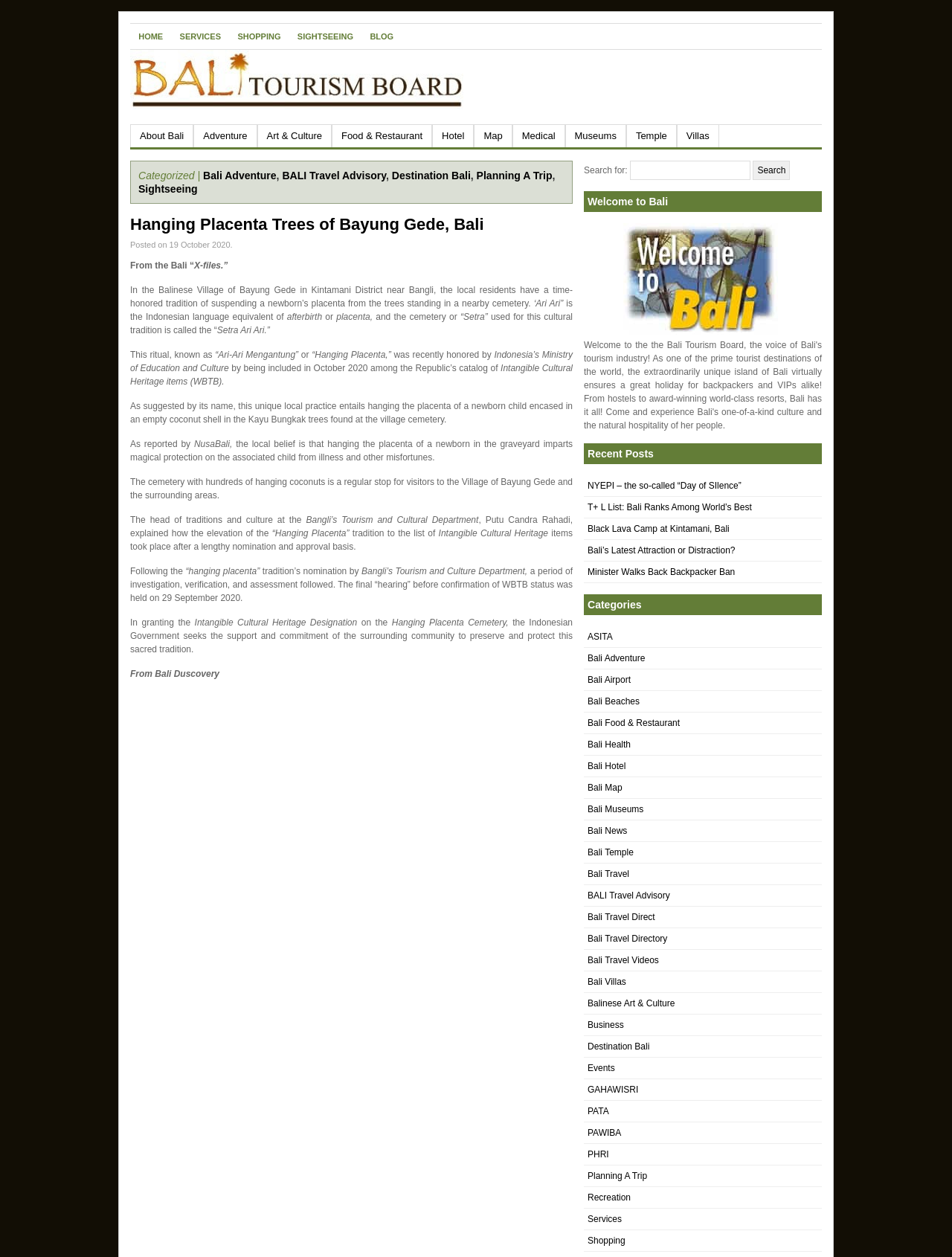What is the name of the organization that seeks to preserve and protect the 'Hanging Placenta' tradition?
From the image, respond using a single word or phrase.

Indonesian Government